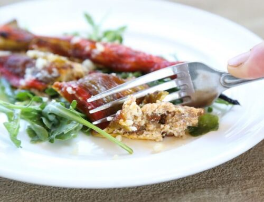Describe every important feature and element in the image comprehensively.

The image showcases a delectable dish featuring stuffed peppers, beautifully arranged on a white plate. A fork is poised to dig into the stuffed pepper, revealing a savory filling alongside fresh greens. The vibrant colors of the roasted peppers contrast beautifully with the delicate green arugula, creating an inviting presentation. This dish, known as "Peperoni Ripiene di Ricotta & Salsiccia Picante," combines rich flavors of cheese and spicy sausage, making it a perfect addition to any meal. Whether enjoyed as an appetizer or a main course, this enticing dish promises a delightful culinary experience.